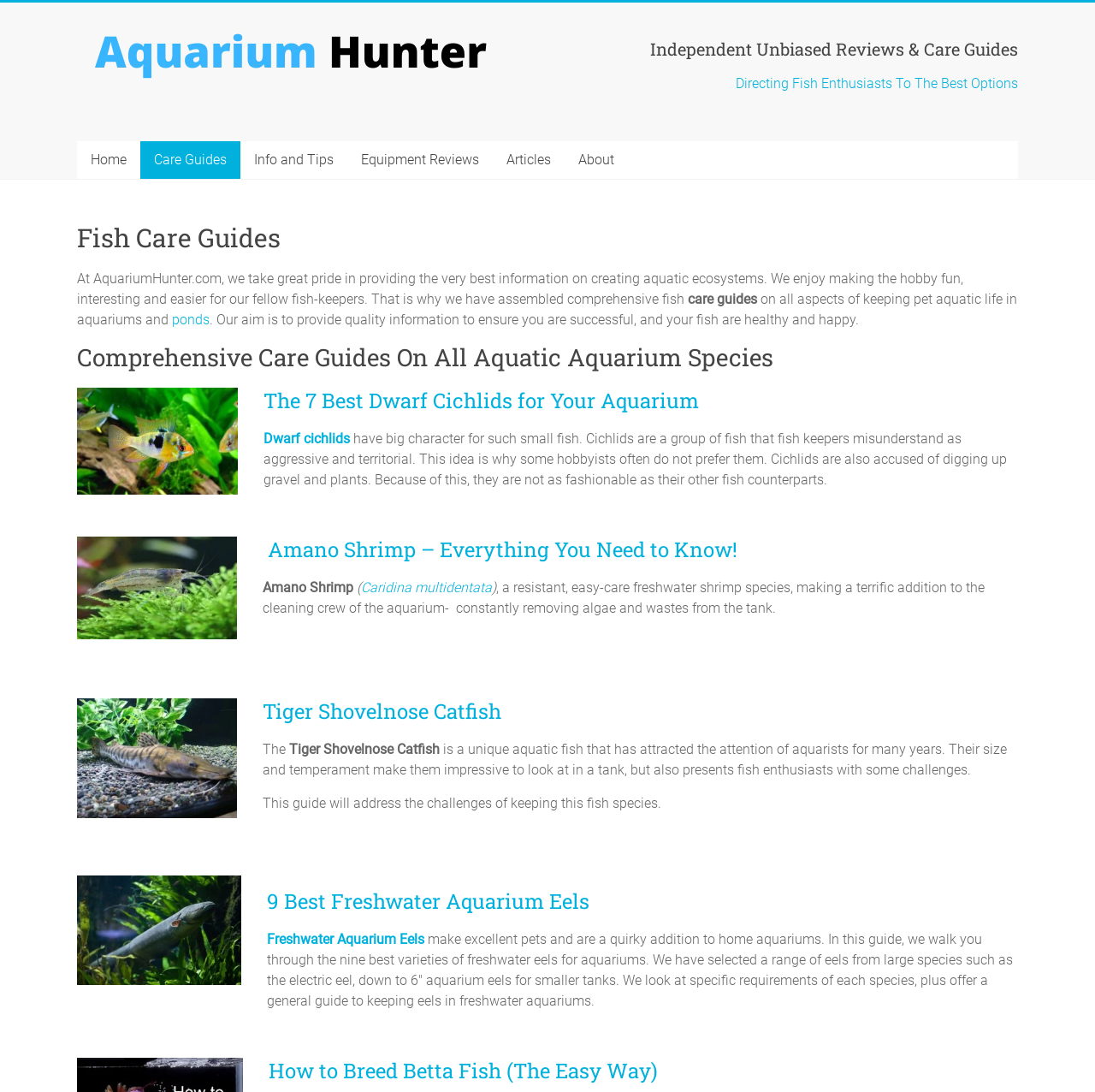Please specify the bounding box coordinates in the format (top-left x, top-left y, bottom-right x, bottom-right y), with values ranging from 0 to 1. Identify the bounding box for the UI component described as follows: About

[0.516, 0.129, 0.573, 0.164]